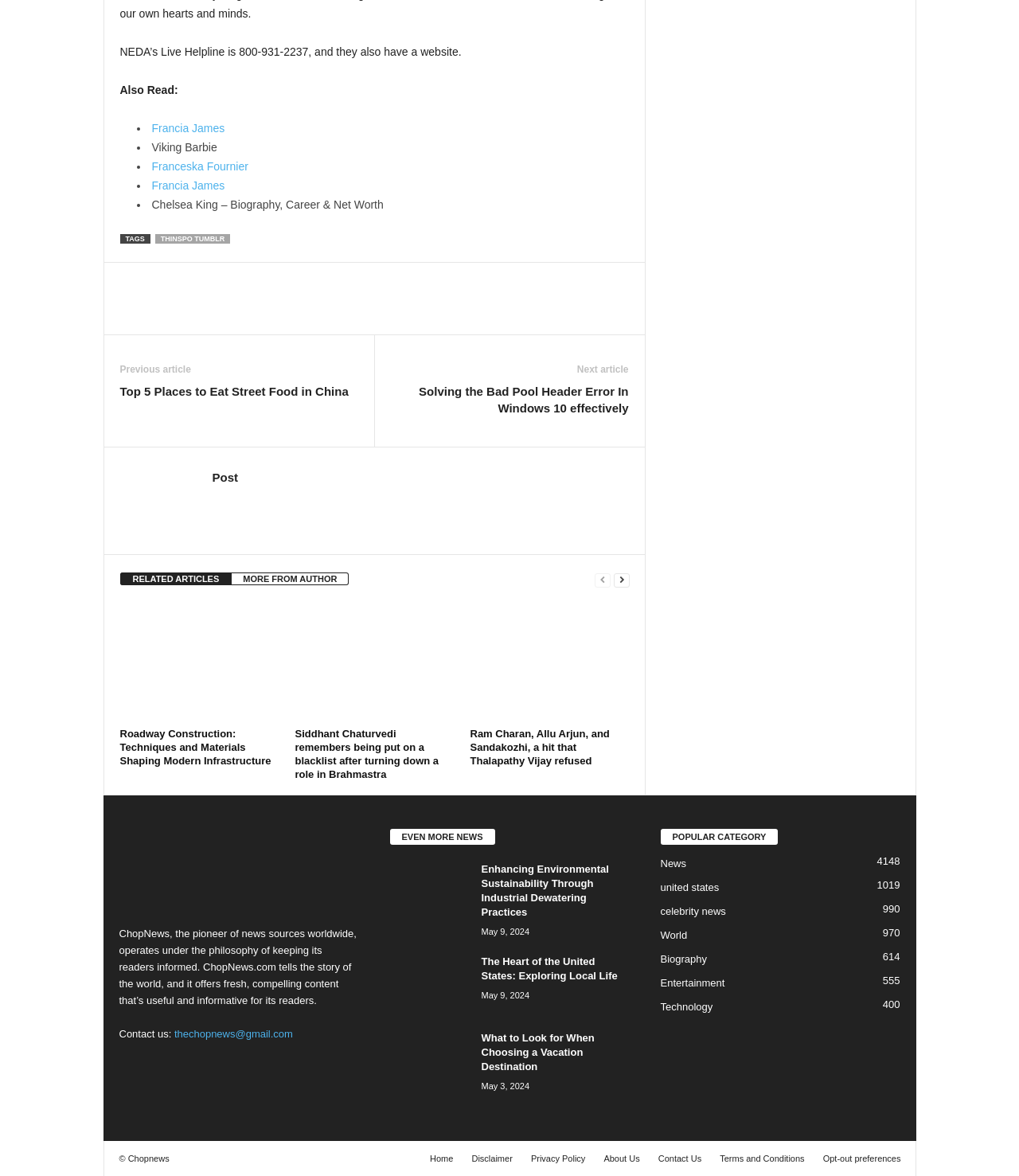Based on the element description SPORTS GROUND, identify the bounding box coordinates for the UI element. The coordinates should be in the format (top-left x, top-left y, bottom-right x, bottom-right y) and within the 0 to 1 range.

None